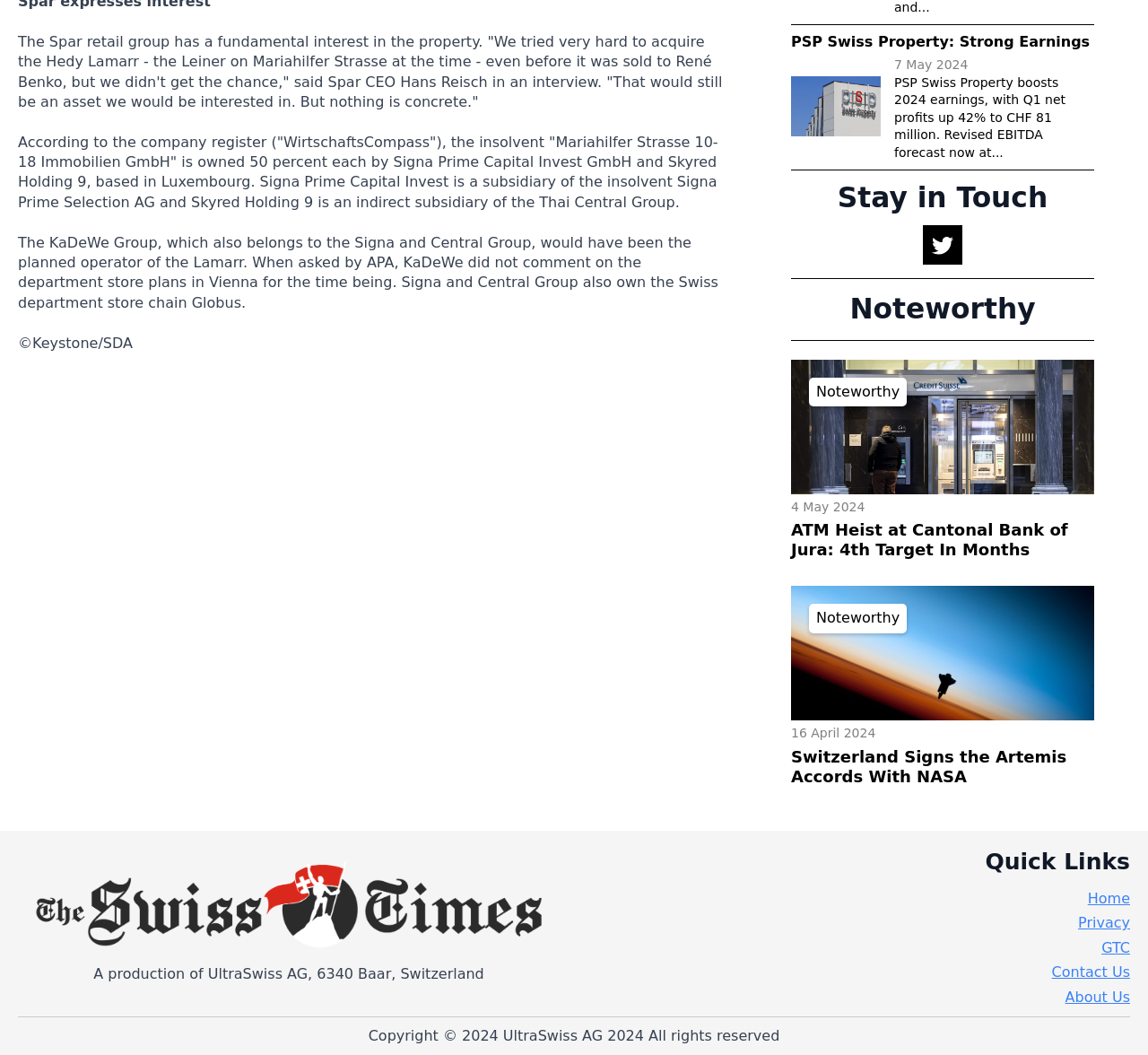Please identify the bounding box coordinates for the region that you need to click to follow this instruction: "Check the 'Stay in Touch' section".

[0.73, 0.171, 0.913, 0.203]